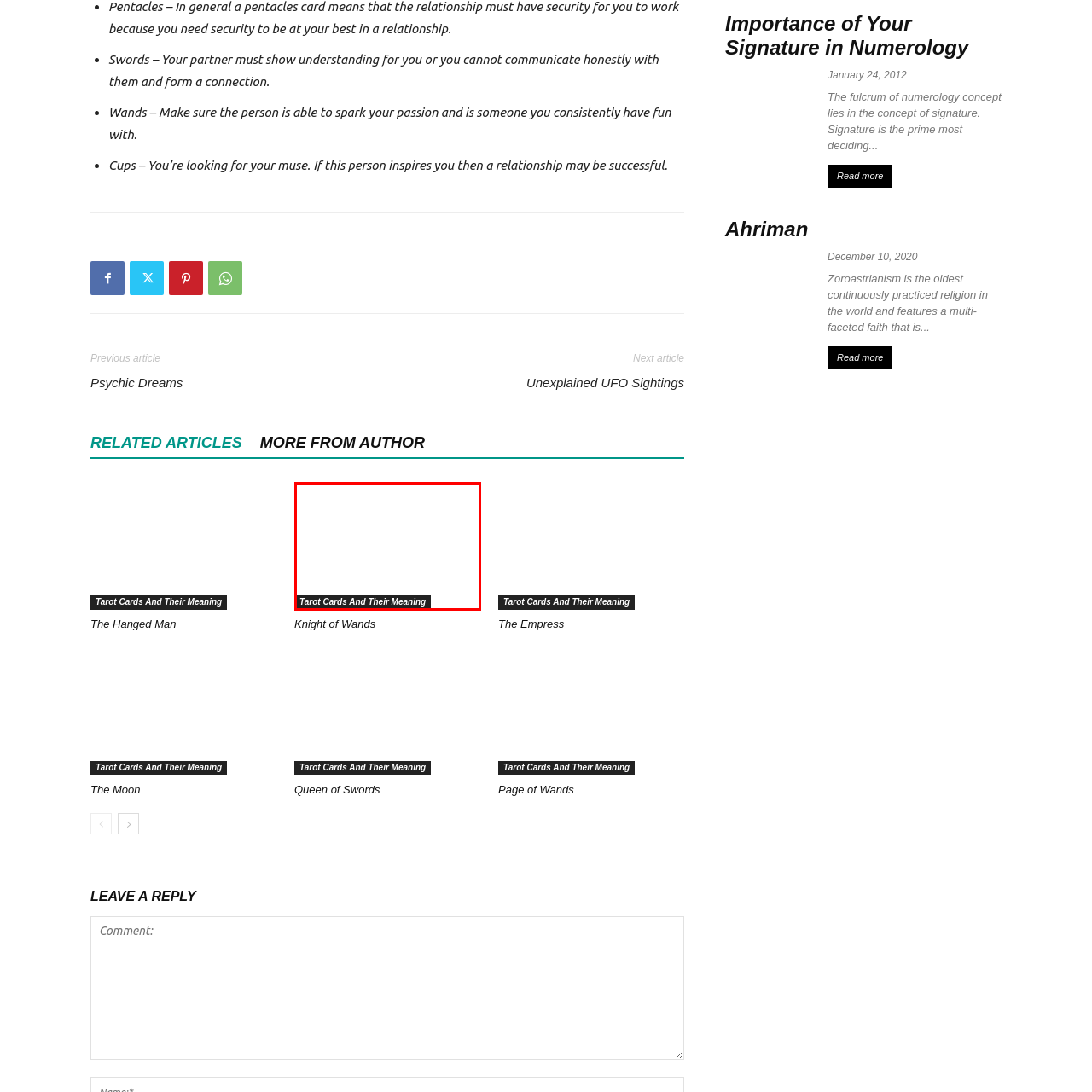What does the study of tarot encompass?
Inspect the image within the red bounding box and answer the question in detail.

The caption states that the study of tarot encompasses various cards, each representing distinct themes and messages, which suggests that the study of tarot involves exploring and understanding the different cards and their meanings.